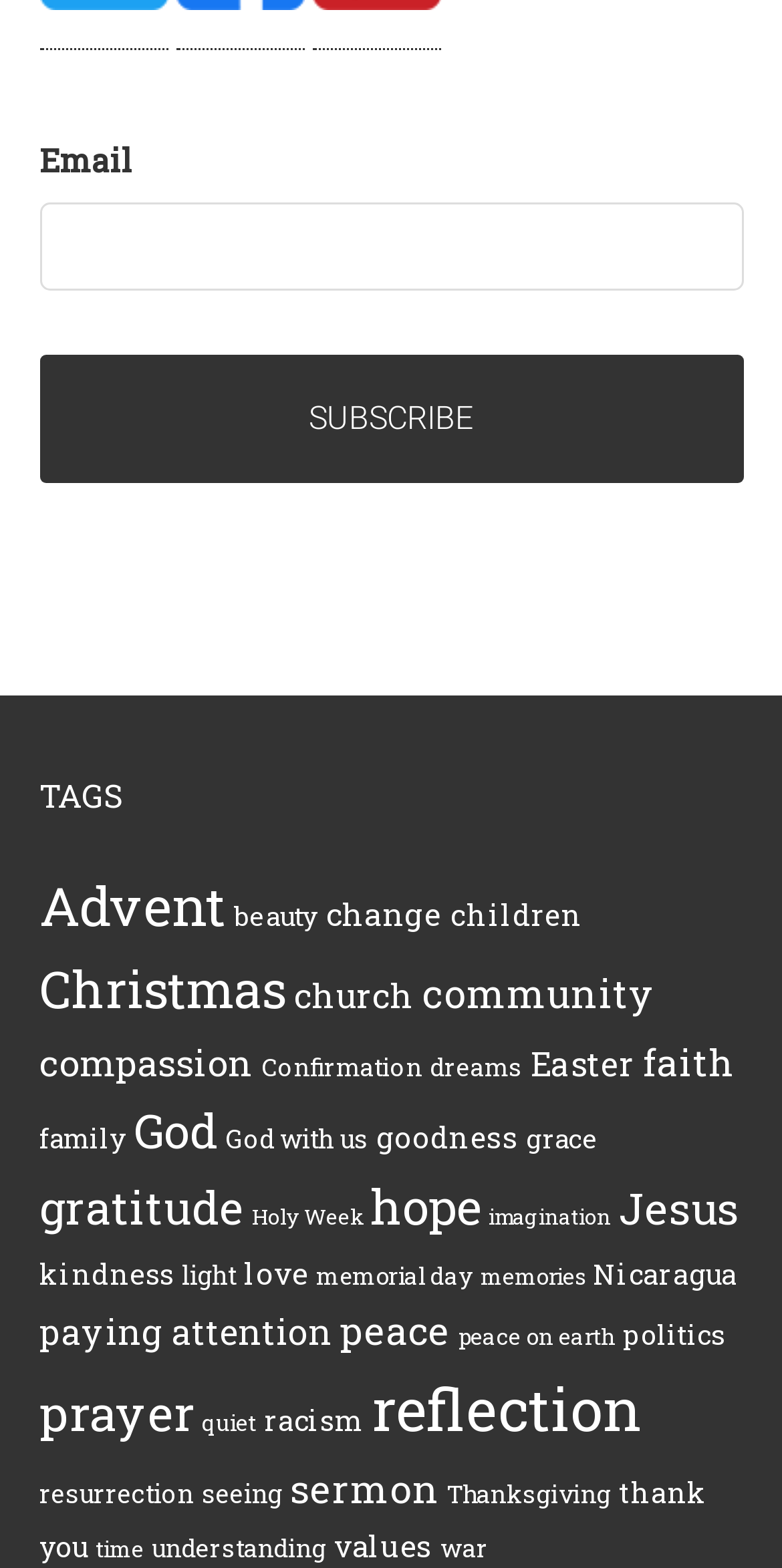Using the provided element description: "Easter", identify the bounding box coordinates. The coordinates should be four floats between 0 and 1 in the order [left, top, right, bottom].

[0.678, 0.664, 0.812, 0.692]